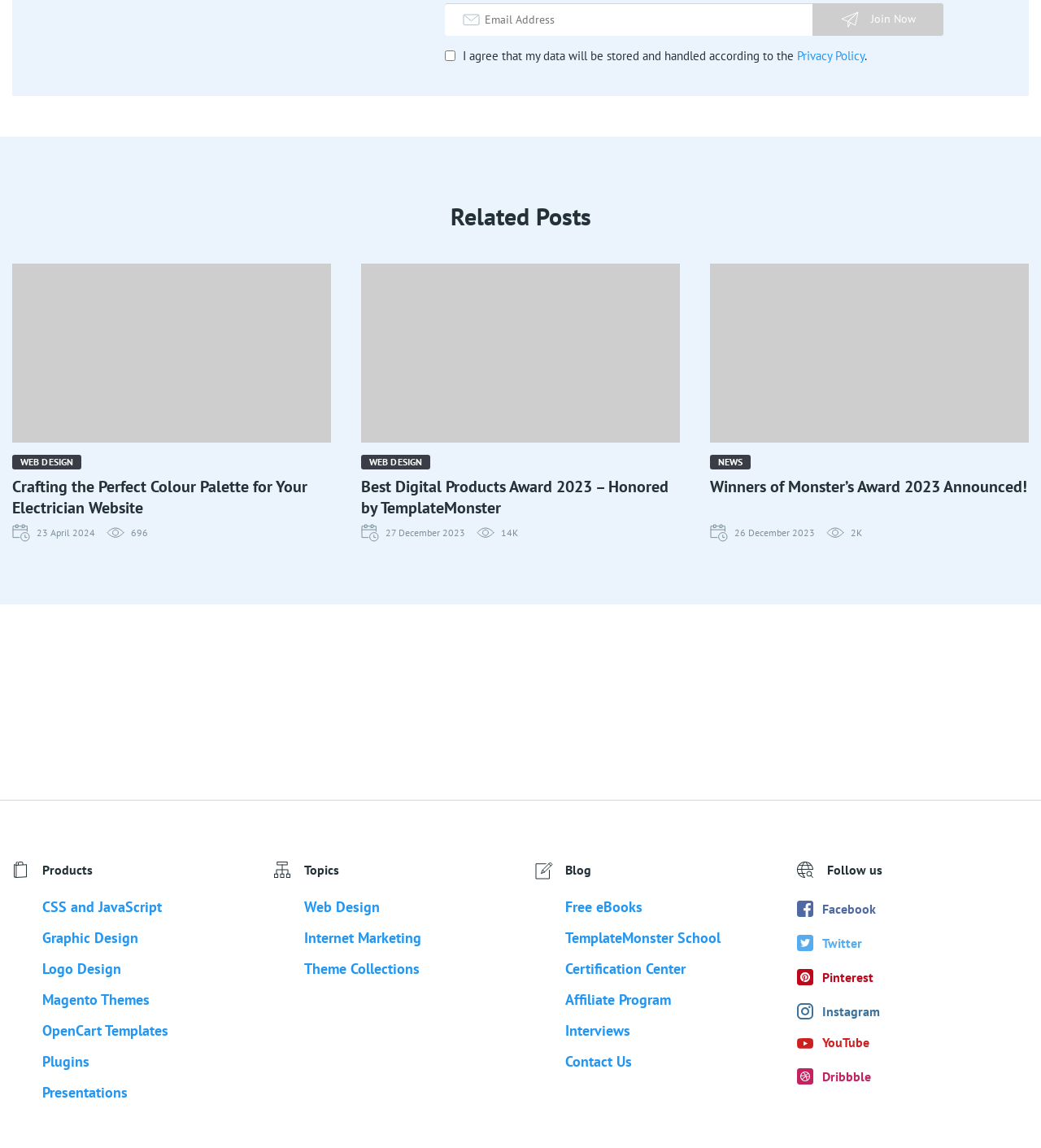Using the element description CSS and JavaScript, predict the bounding box coordinates for the UI element. Provide the coordinates in (top-left x, top-left y, bottom-right x, bottom-right y) format with values ranging from 0 to 1.

[0.041, 0.782, 0.155, 0.798]